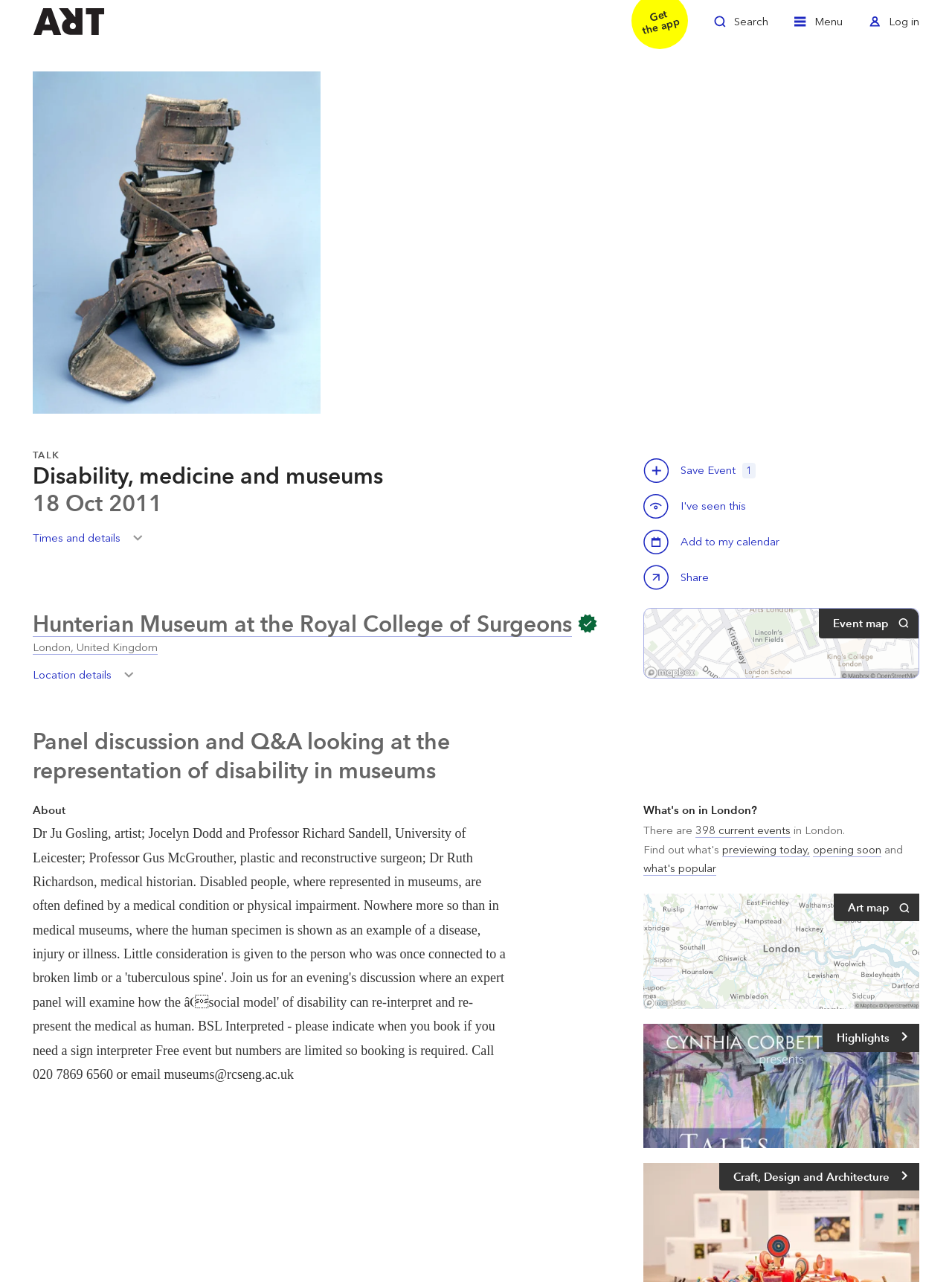Specify the bounding box coordinates of the element's region that should be clicked to achieve the following instruction: "Share Disability, medicine and museums". The bounding box coordinates consist of four float numbers between 0 and 1, in the format [left, top, right, bottom].

[0.676, 0.441, 0.749, 0.463]